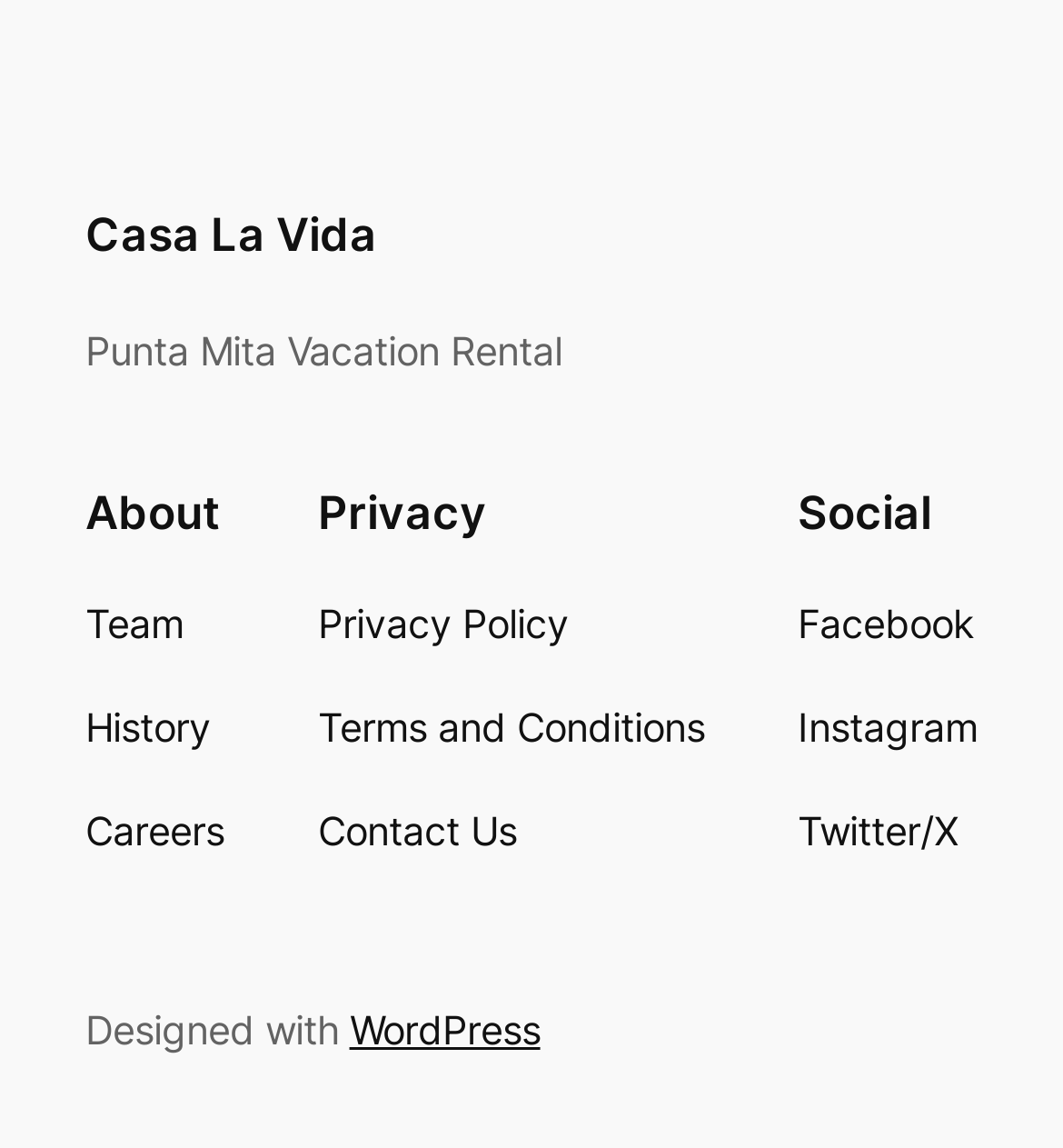Locate the bounding box of the UI element described by: "Terms and Conditions" in the given webpage screenshot.

[0.299, 0.608, 0.663, 0.661]